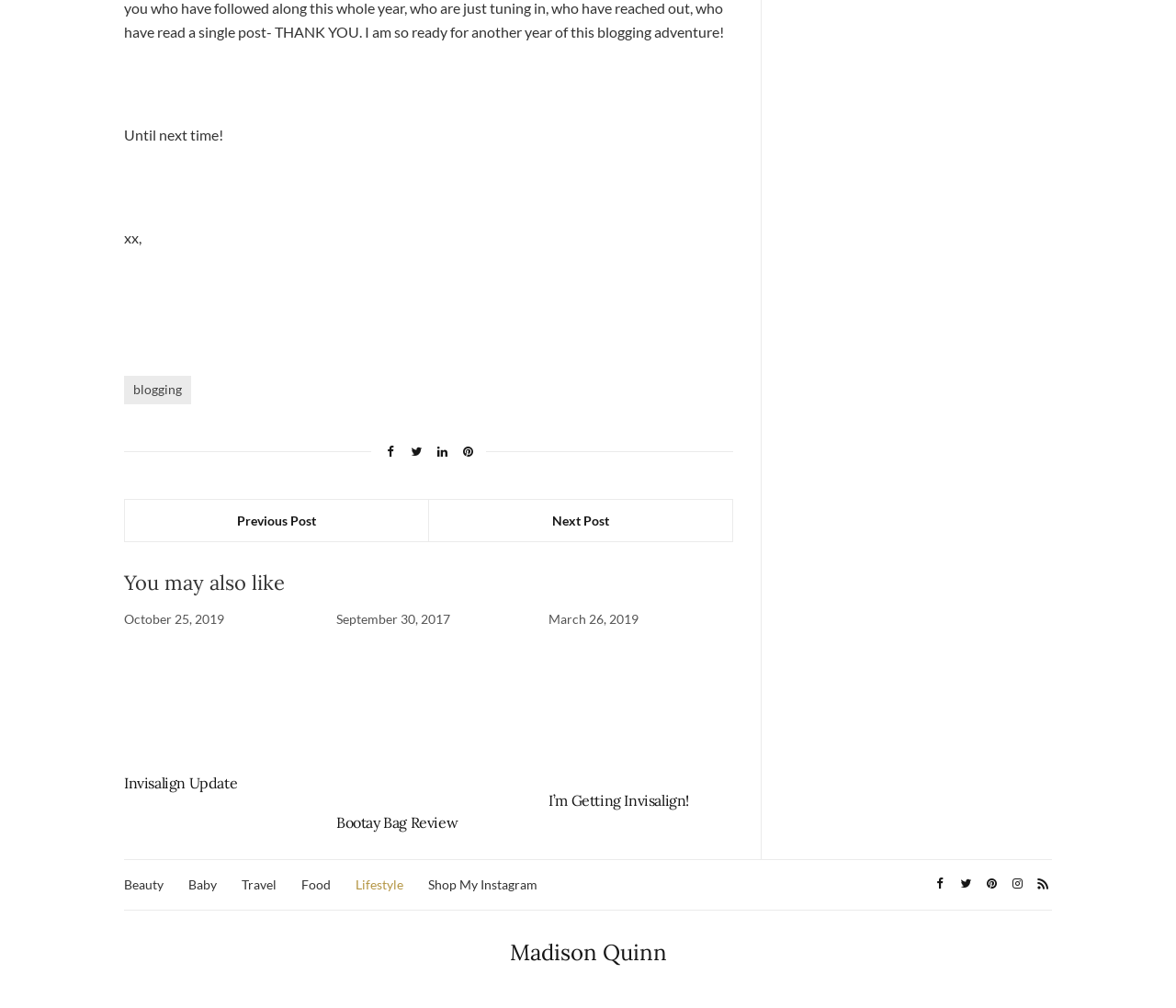Identify the bounding box coordinates of the element that should be clicked to fulfill this task: "Search for something". The coordinates should be provided as four float numbers between 0 and 1, i.e., [left, top, right, bottom].

None